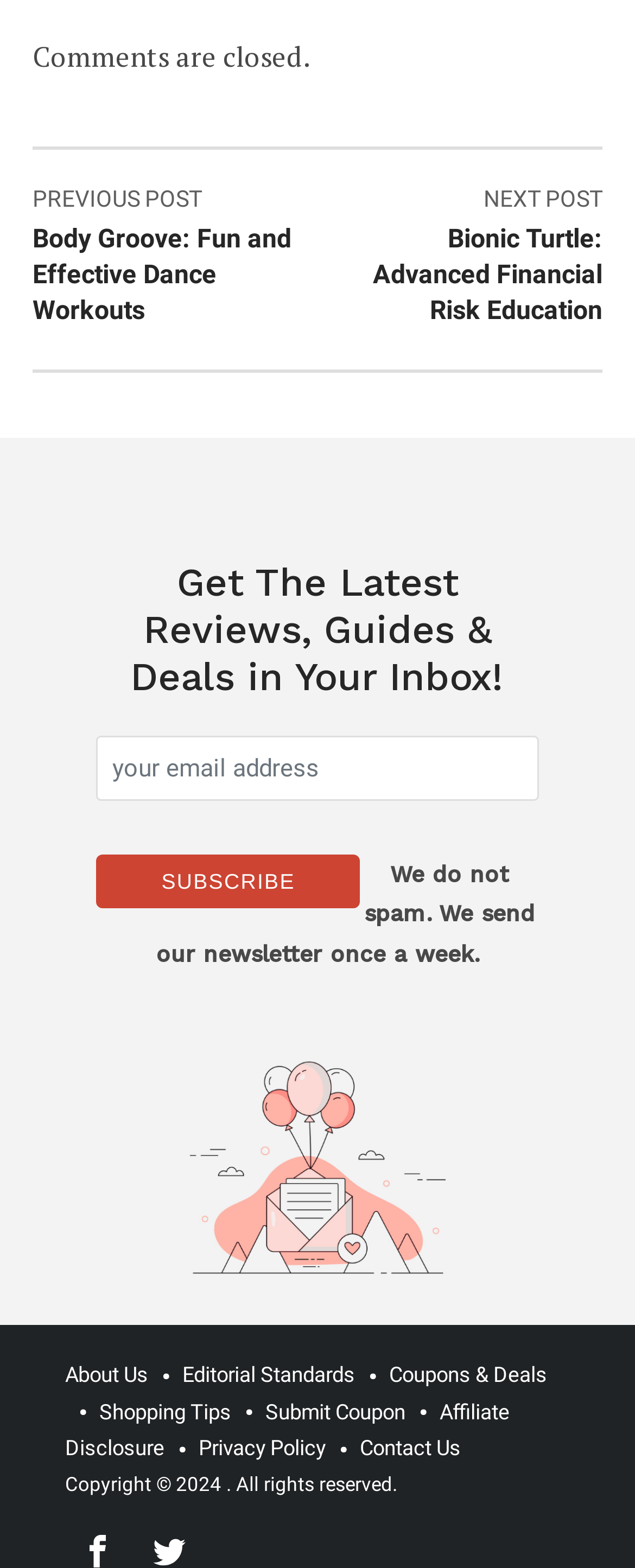Answer the question in one word or a short phrase:
What is the image at the bottom for?

Newsletter illustration